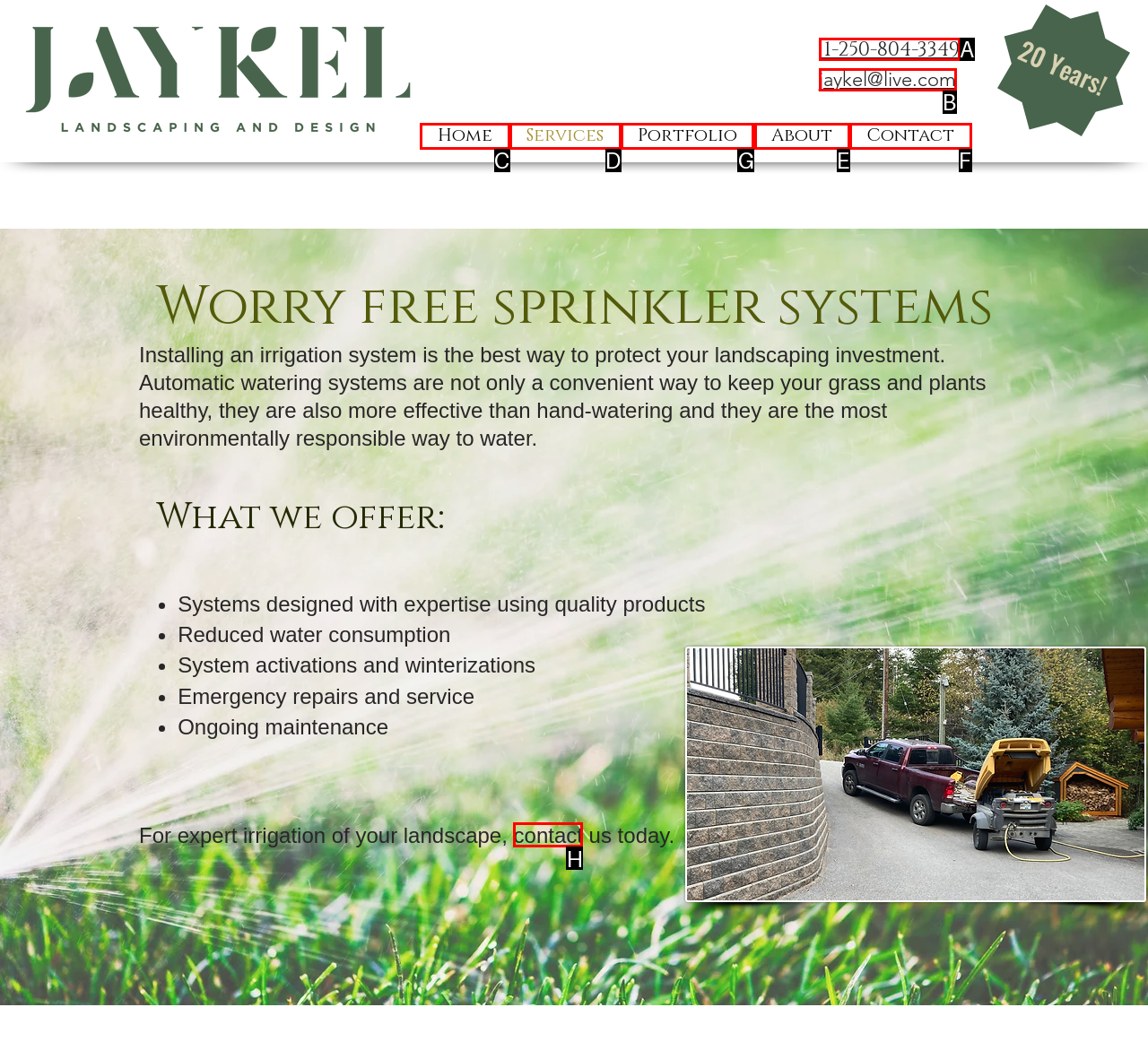What option should I click on to execute the task: View the portfolio? Give the letter from the available choices.

G